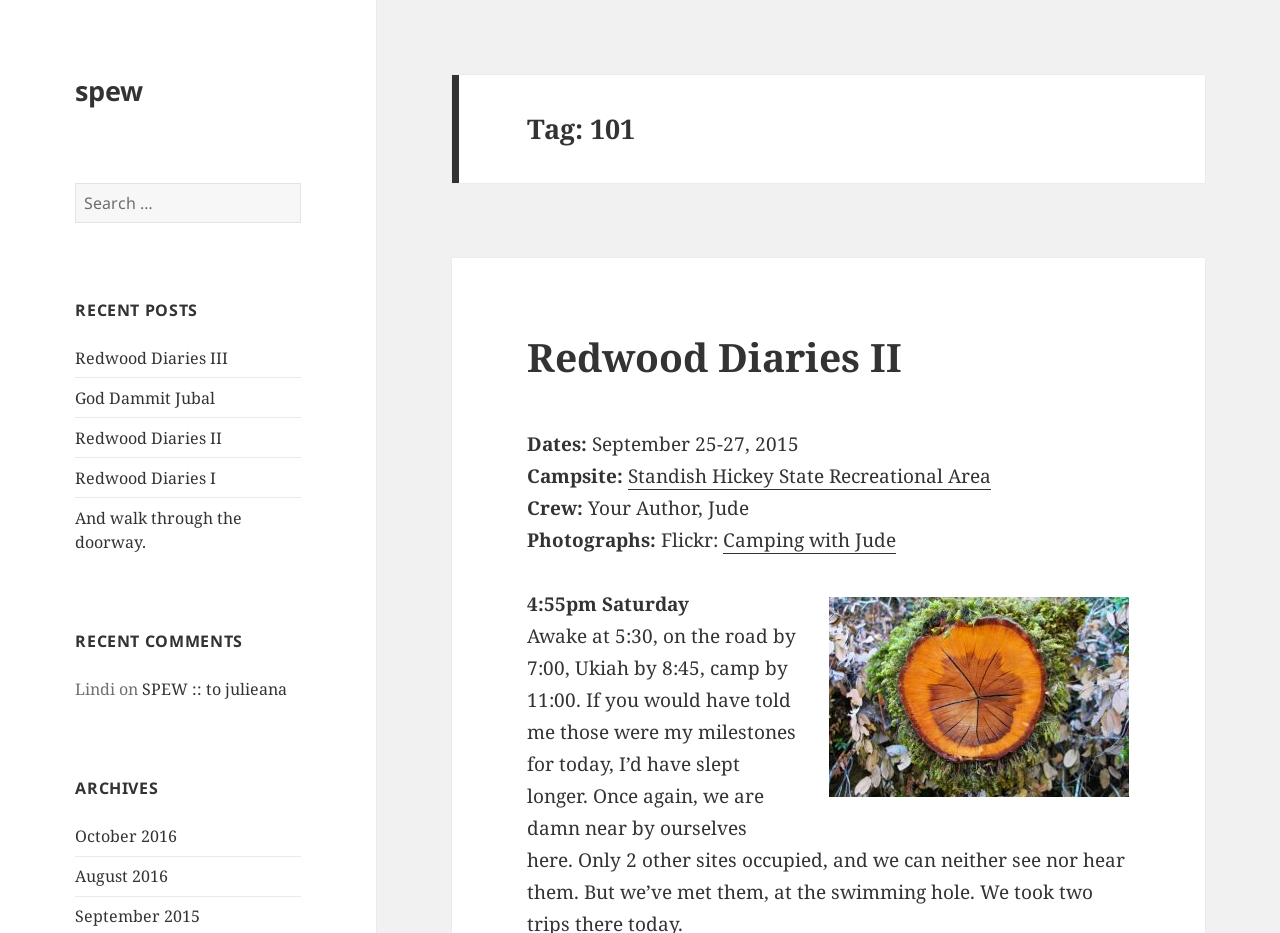Please identify the bounding box coordinates of where to click in order to follow the instruction: "Click on the 'Pray_Every_Day' link".

None